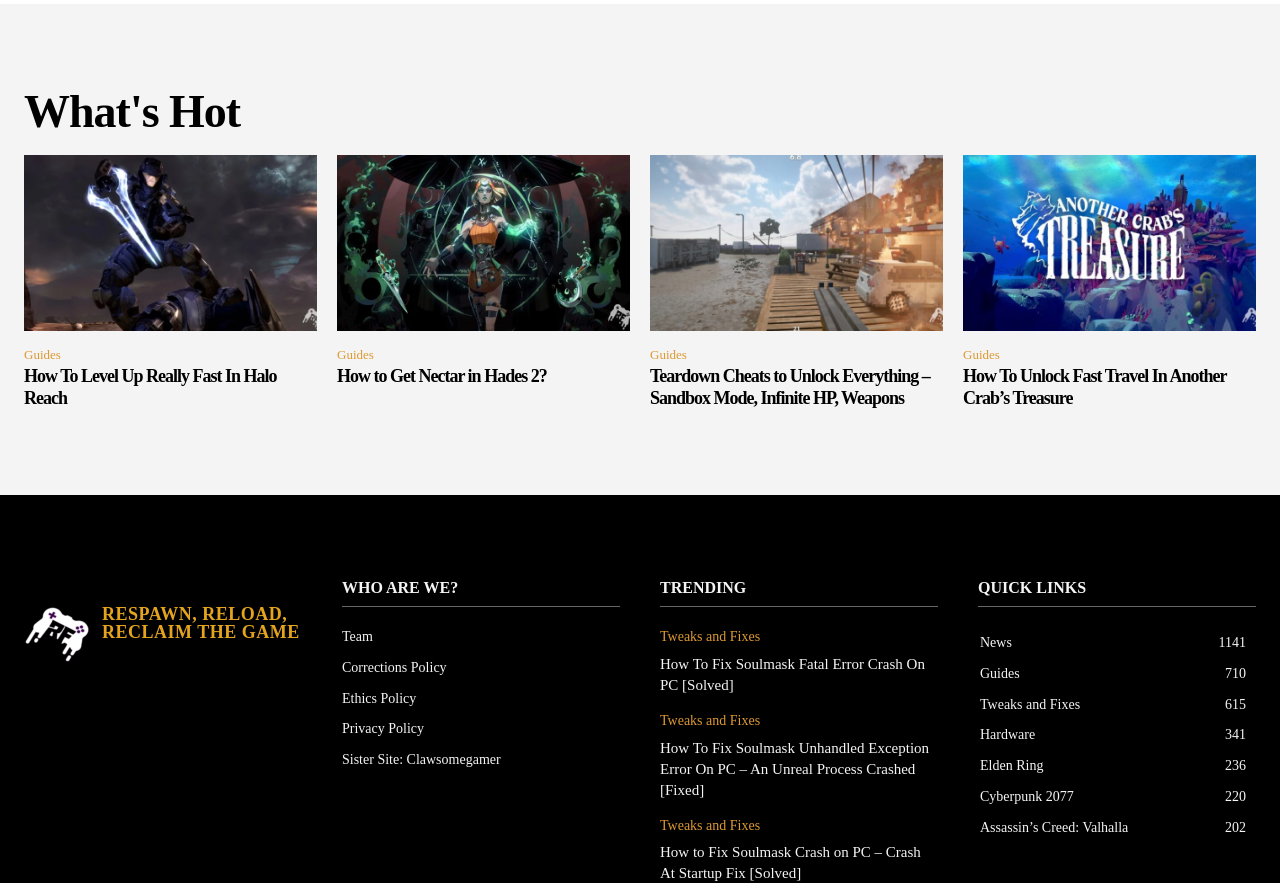Please locate the bounding box coordinates for the element that should be clicked to achieve the following instruction: "Read the 'How To Fix Soulmask Fatal Error Crash On PC [Solved]' guide". Ensure the coordinates are given as four float numbers between 0 and 1, i.e., [left, top, right, bottom].

[0.516, 0.743, 0.723, 0.785]